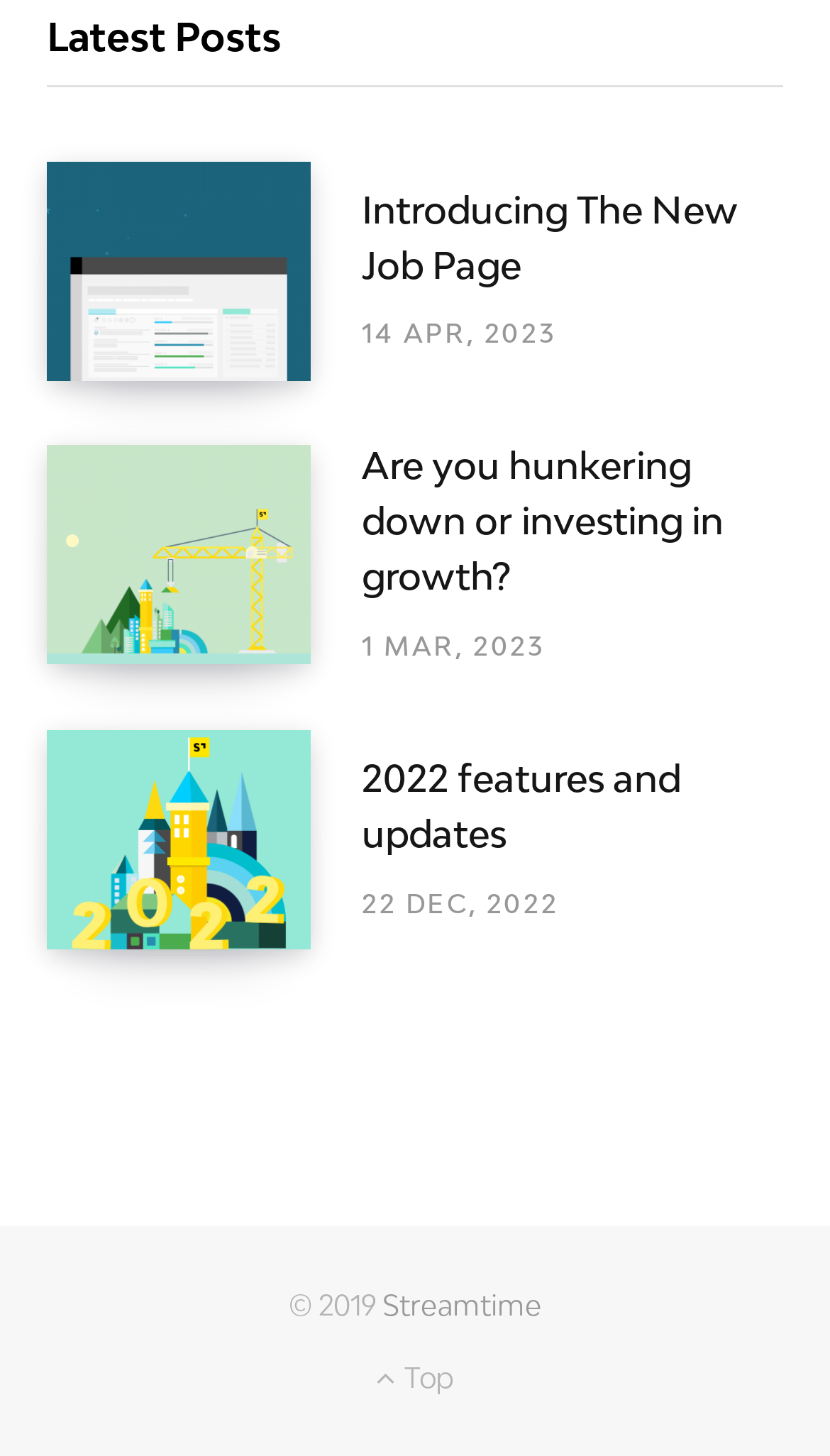Use a single word or phrase to answer the question:
What is the copyright year?

2019